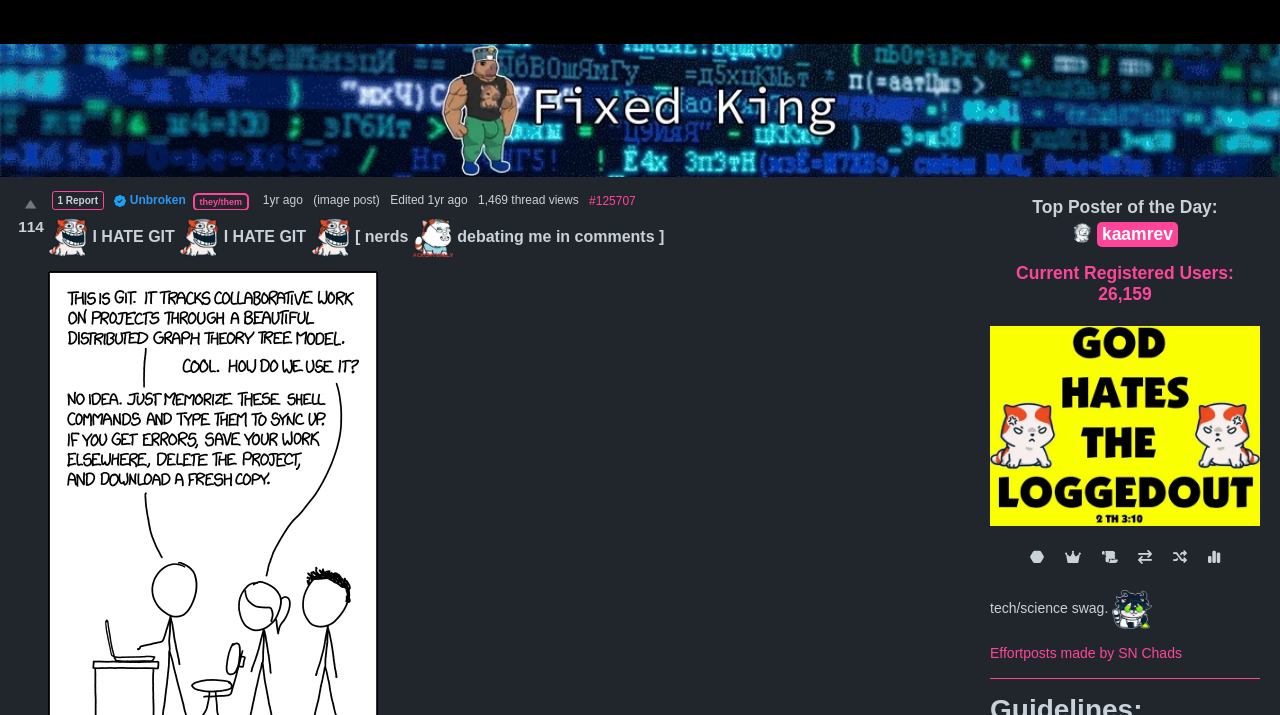Please provide a comprehensive response to the question below by analyzing the image: 
What is the link to the subreddit 'Slacker News'?

The question can be answered by looking at the link text 'Slacker News' which is associated with the URL '/h/slackernews'.